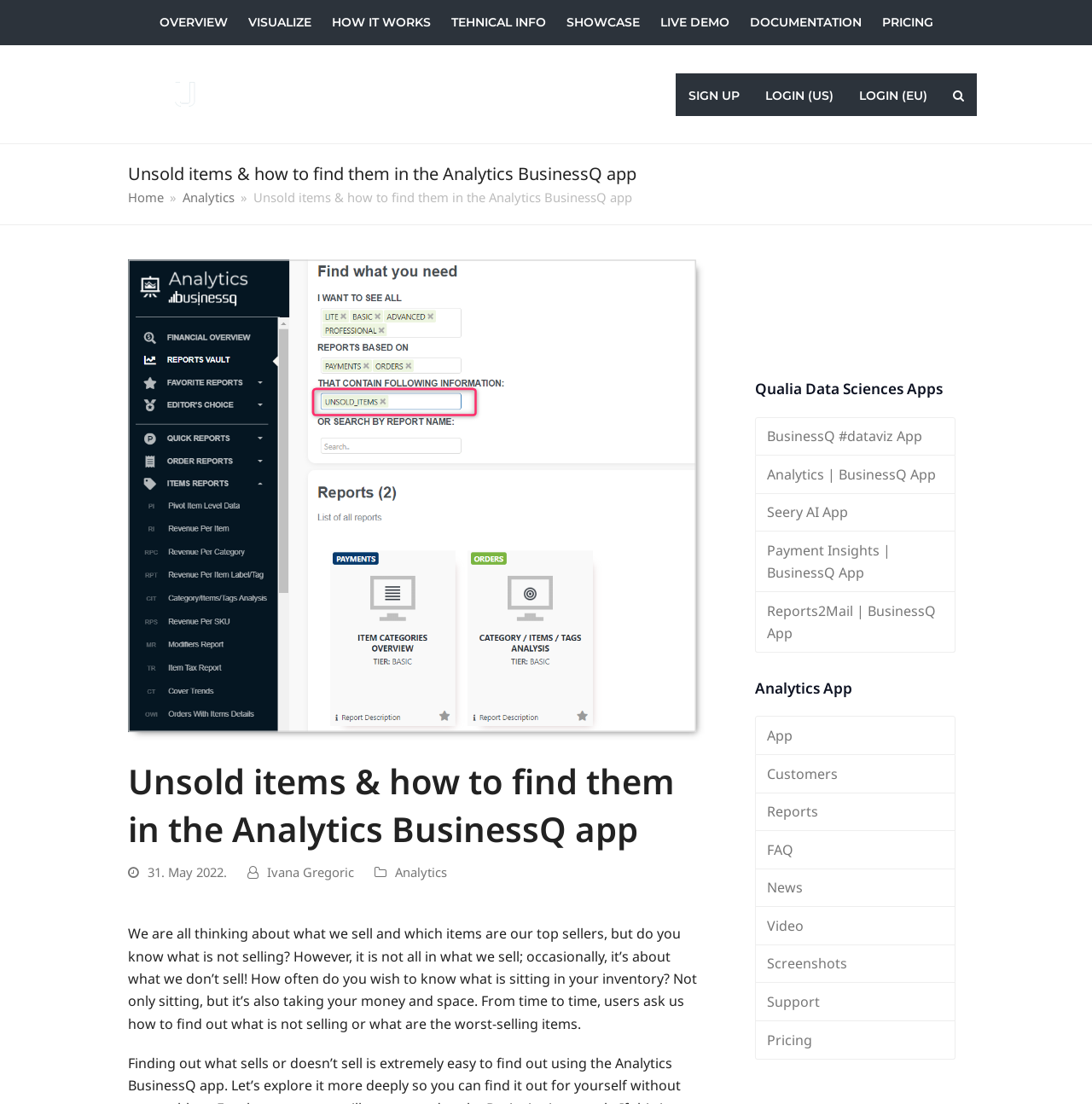Please determine the bounding box coordinates of the section I need to click to accomplish this instruction: "Sign up for an account".

[0.619, 0.066, 0.689, 0.105]